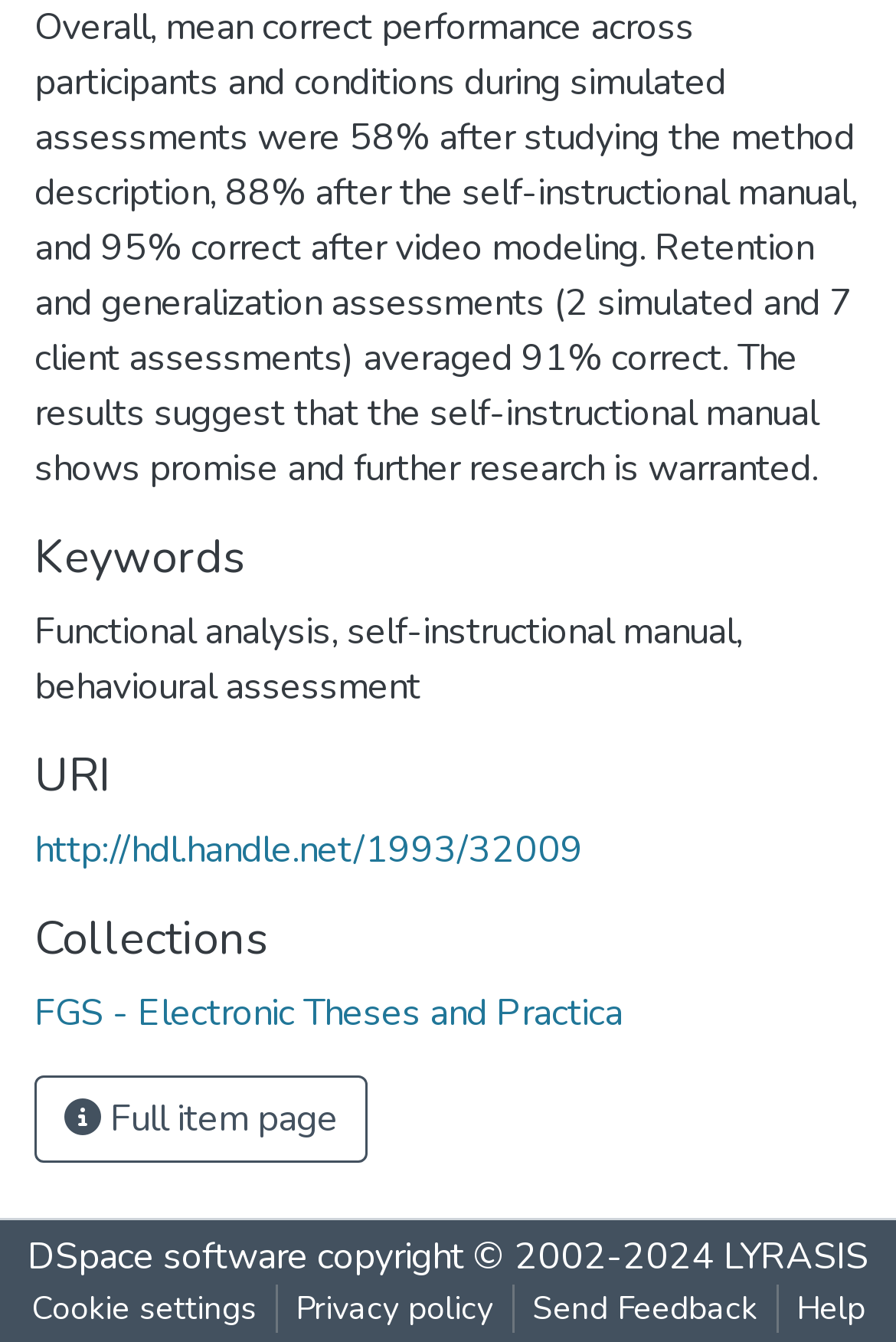Please identify the bounding box coordinates for the region that you need to click to follow this instruction: "Send feedback".

[0.573, 0.958, 0.865, 0.993]